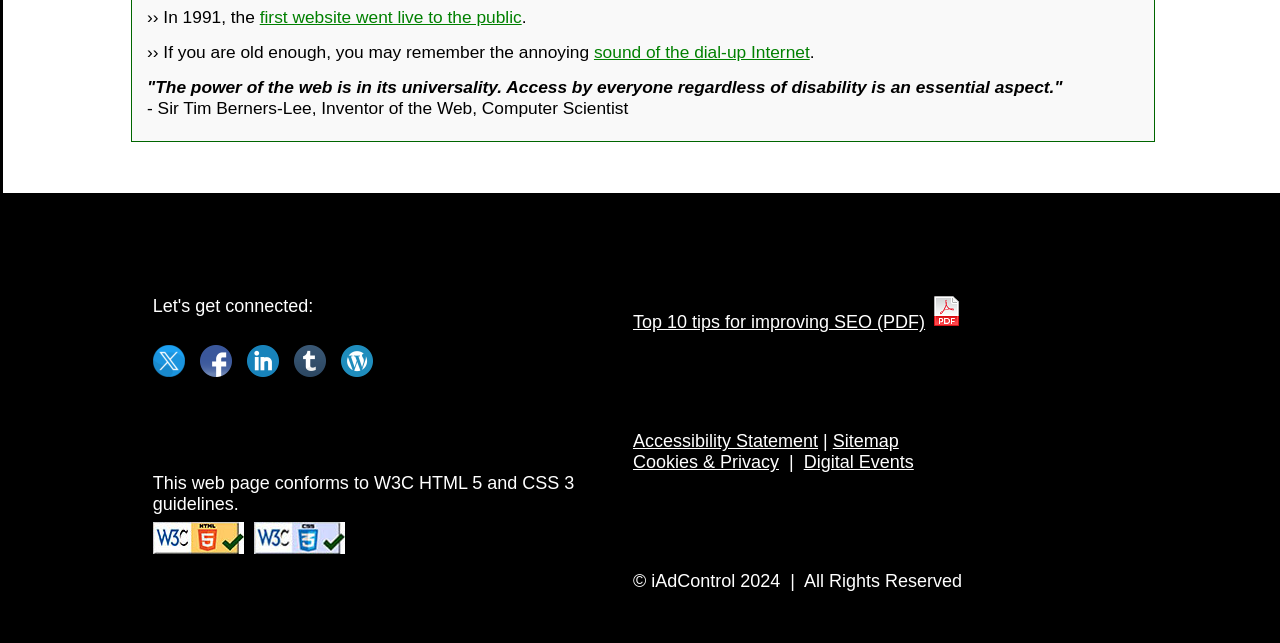What is the file format of the SEO tips document?
Carefully analyze the image and provide a detailed answer to the question.

I found a link on the webpage that says 'Top 10 tips for improving SEO (PDF)'. The file format of the document is PDF.